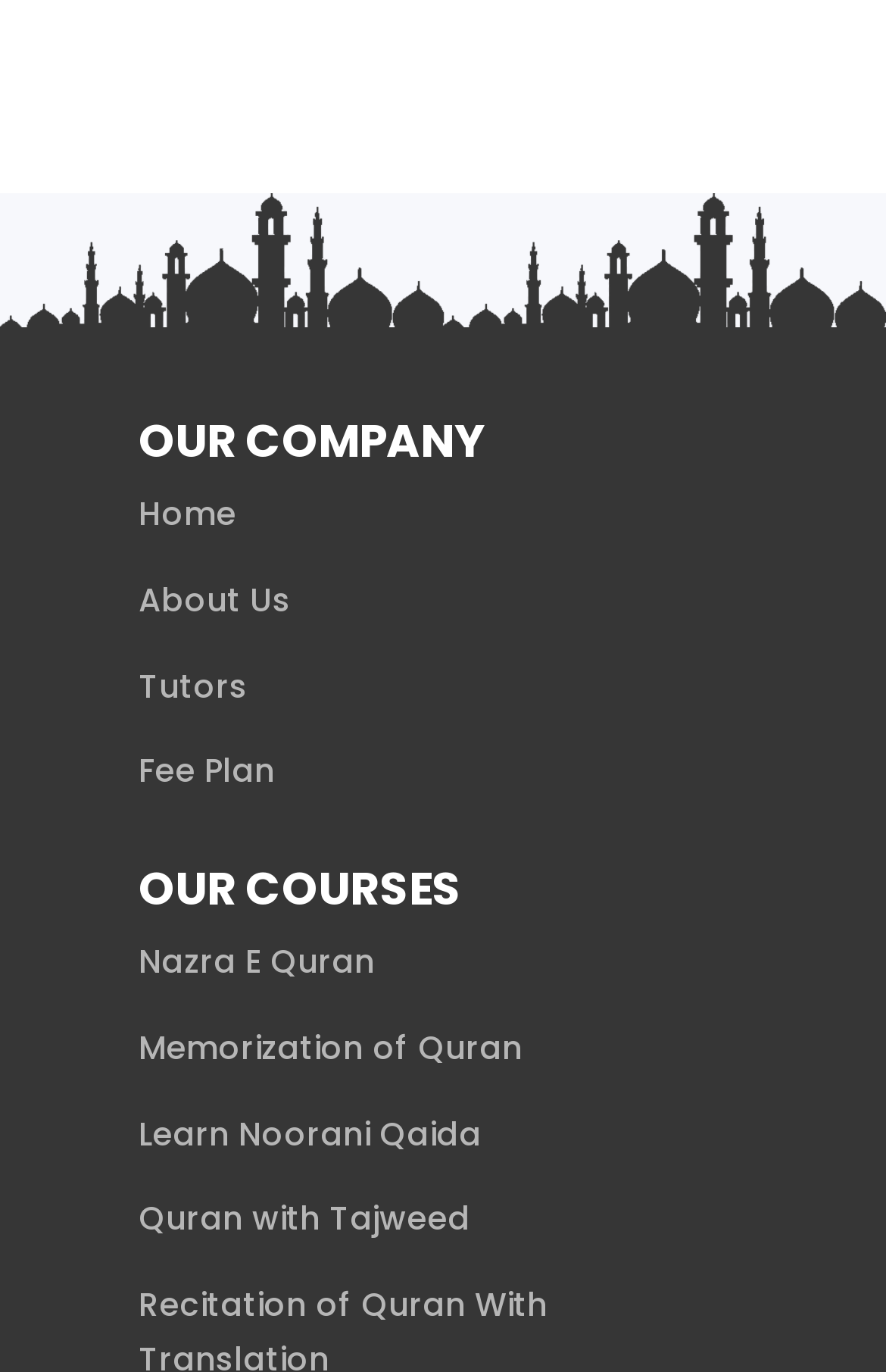Indicate the bounding box coordinates of the element that must be clicked to execute the instruction: "check fee plan". The coordinates should be given as four float numbers between 0 and 1, i.e., [left, top, right, bottom].

[0.156, 0.545, 0.31, 0.579]